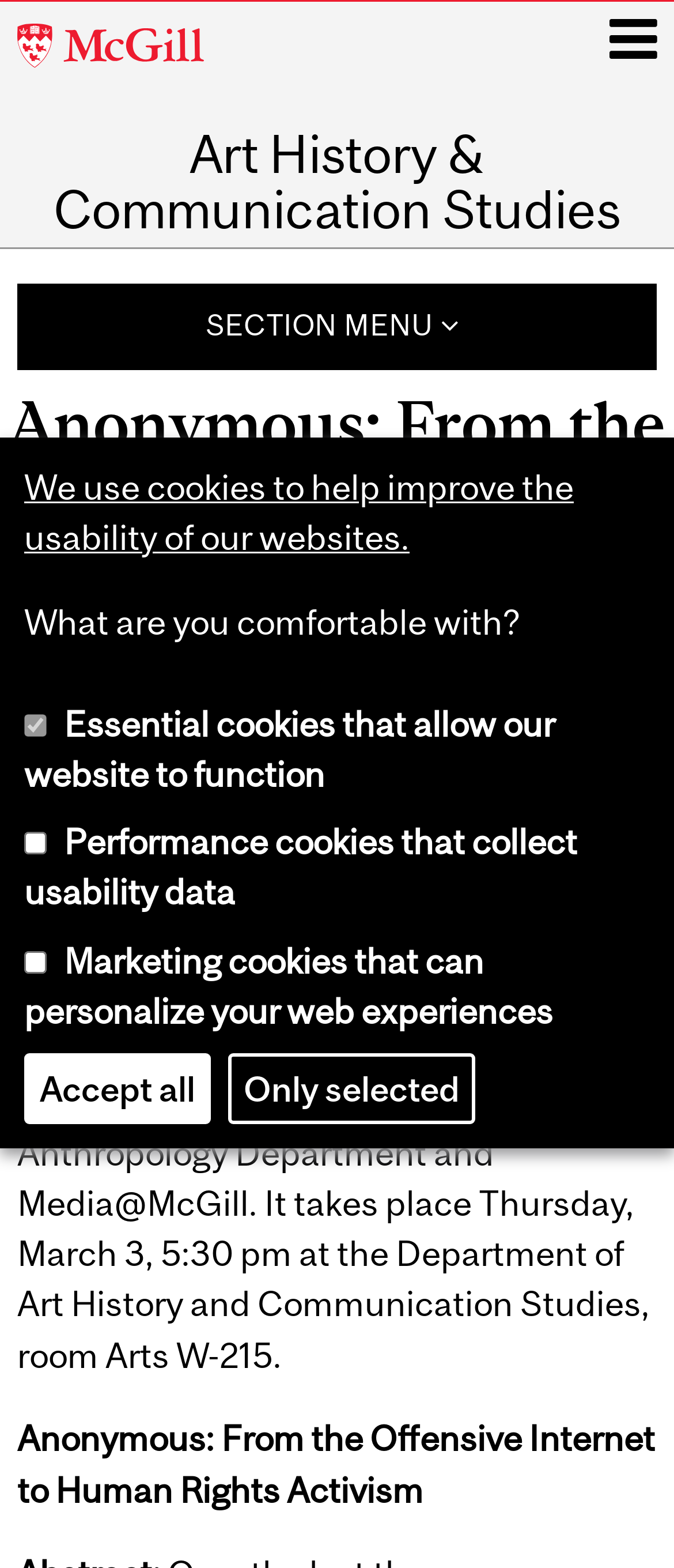Please find the bounding box for the following UI element description. Provide the coordinates in (top-left x, top-left y, bottom-right x, bottom-right y) format, with values between 0 and 1: Creative Yarns

None